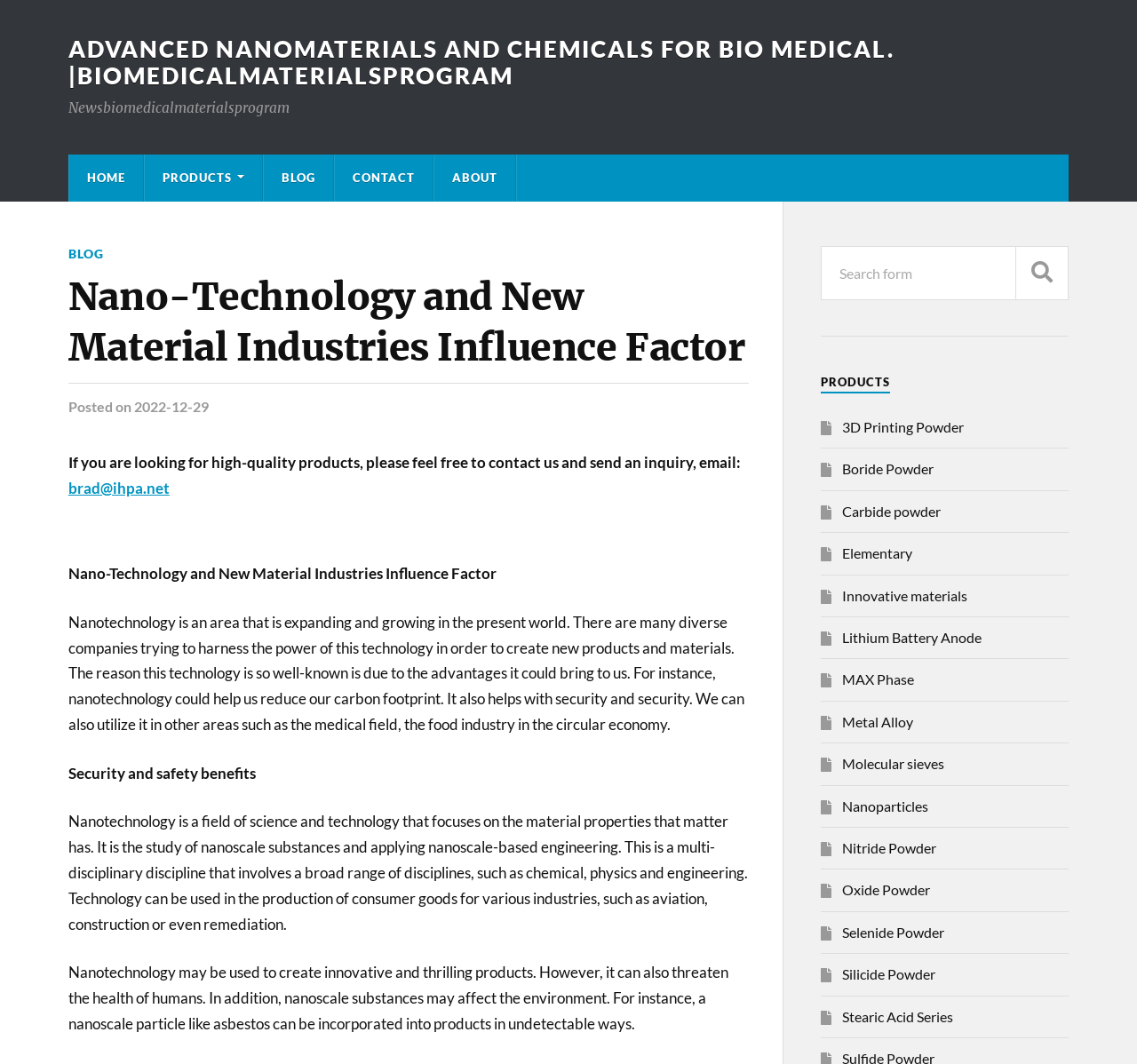Please find the bounding box for the UI element described by: "Blog".

[0.232, 0.145, 0.293, 0.189]